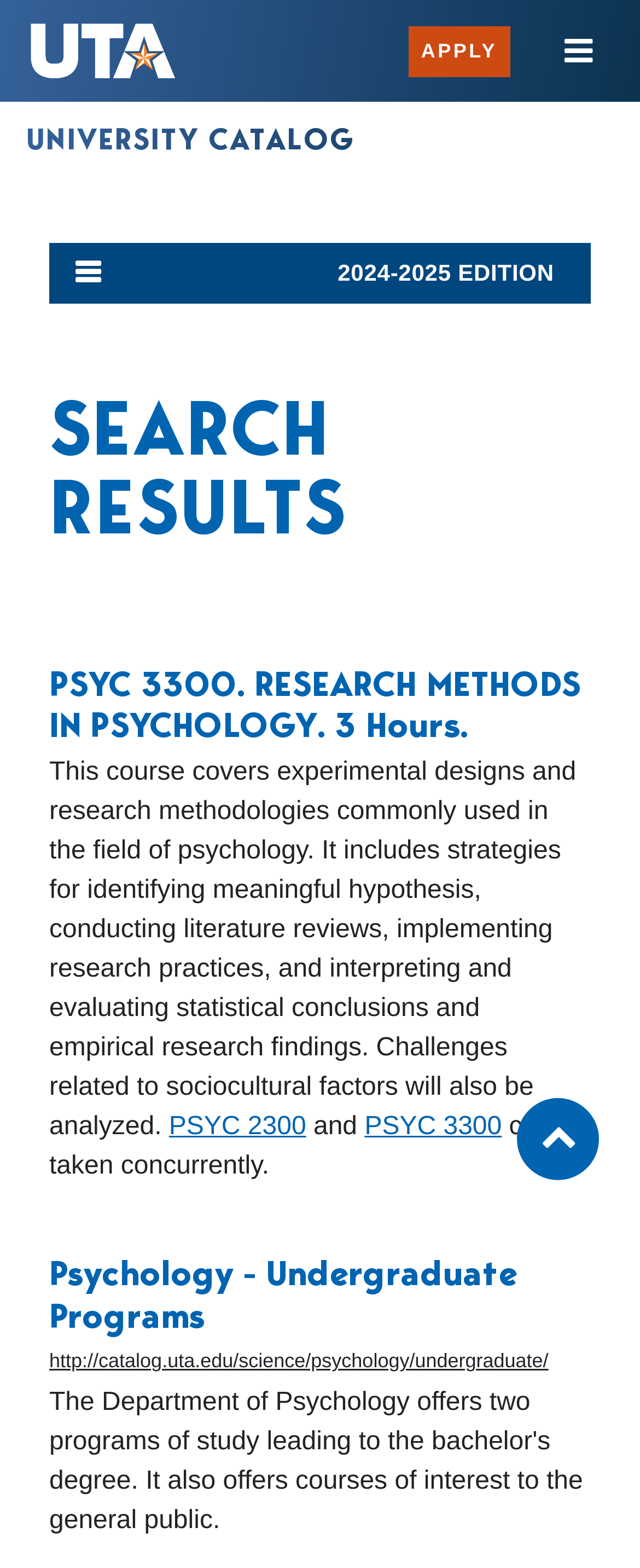Pinpoint the bounding box coordinates of the element that must be clicked to accomplish the following instruction: "Go back to top". The coordinates should be in the format of four float numbers between 0 and 1, i.e., [left, top, right, bottom].

[0.808, 0.7, 0.936, 0.753]